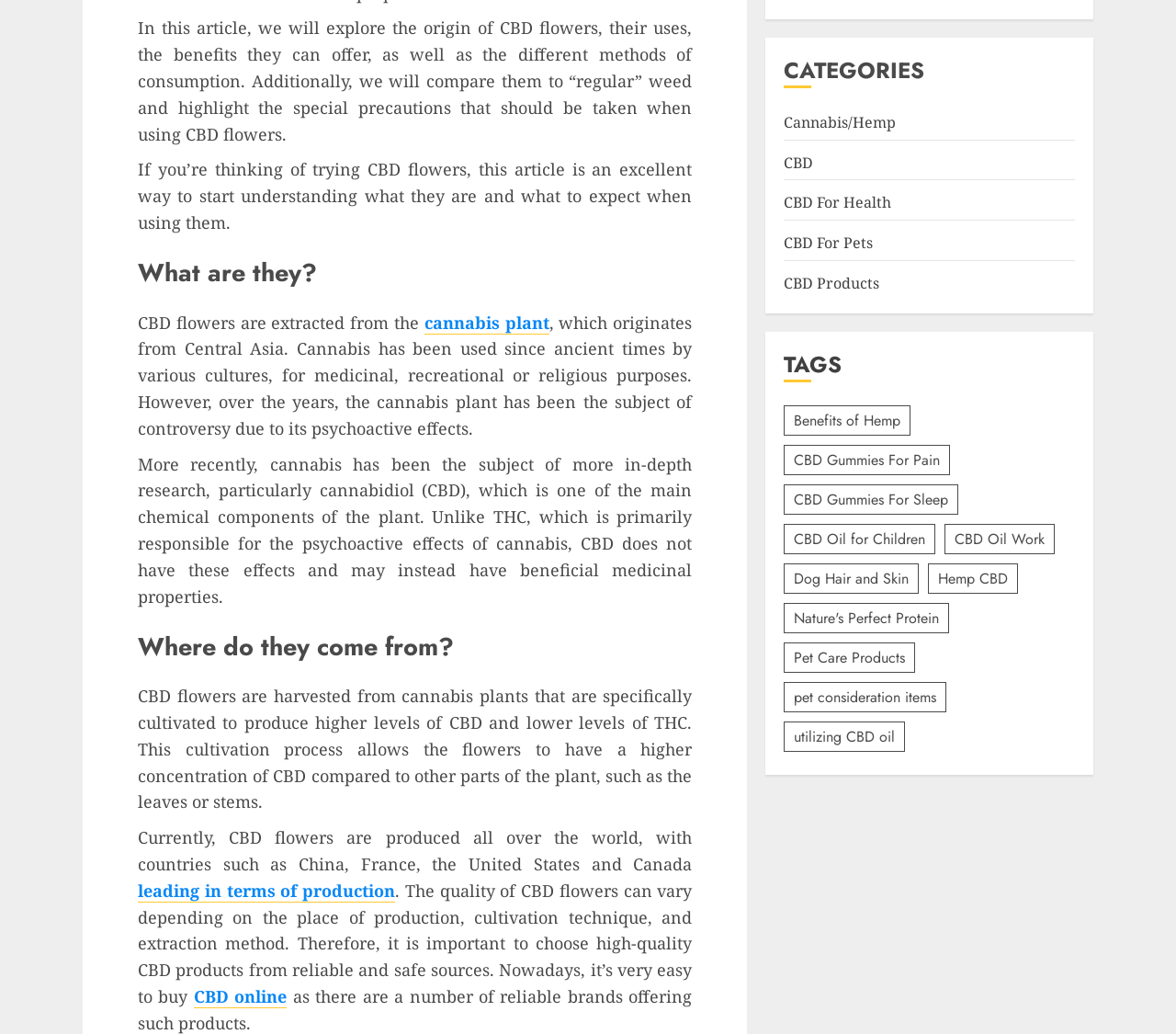Determine the bounding box coordinates of the clickable region to execute the instruction: "Explore 'CBD online' options". The coordinates should be four float numbers between 0 and 1, denoted as [left, top, right, bottom].

[0.165, 0.953, 0.244, 0.975]